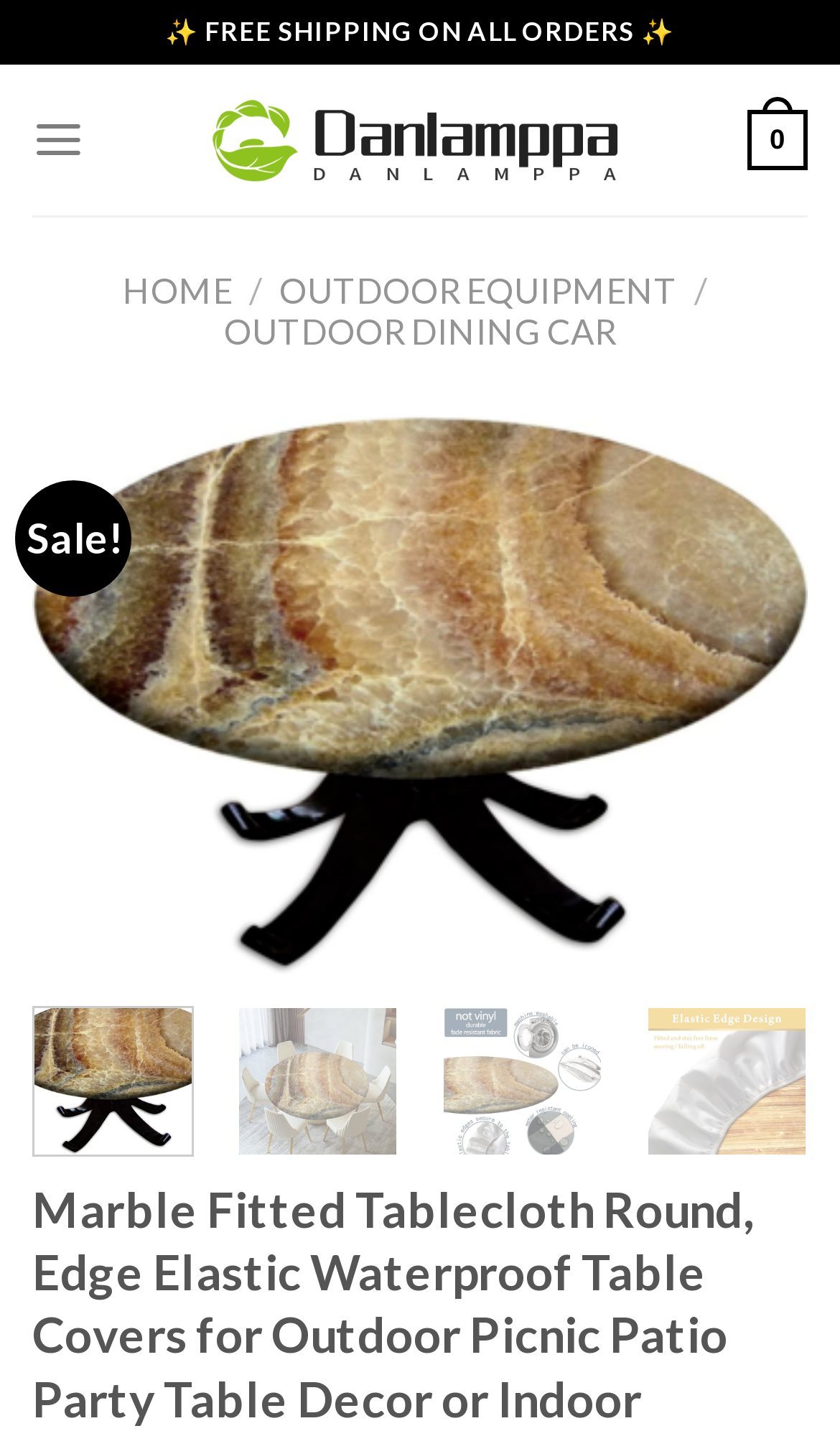Pinpoint the bounding box coordinates of the element that must be clicked to accomplish the following instruction: "Click on the brand logo". The coordinates should be in the format of four float numbers between 0 and 1, i.e., [left, top, right, bottom].

[0.244, 0.06, 0.756, 0.135]